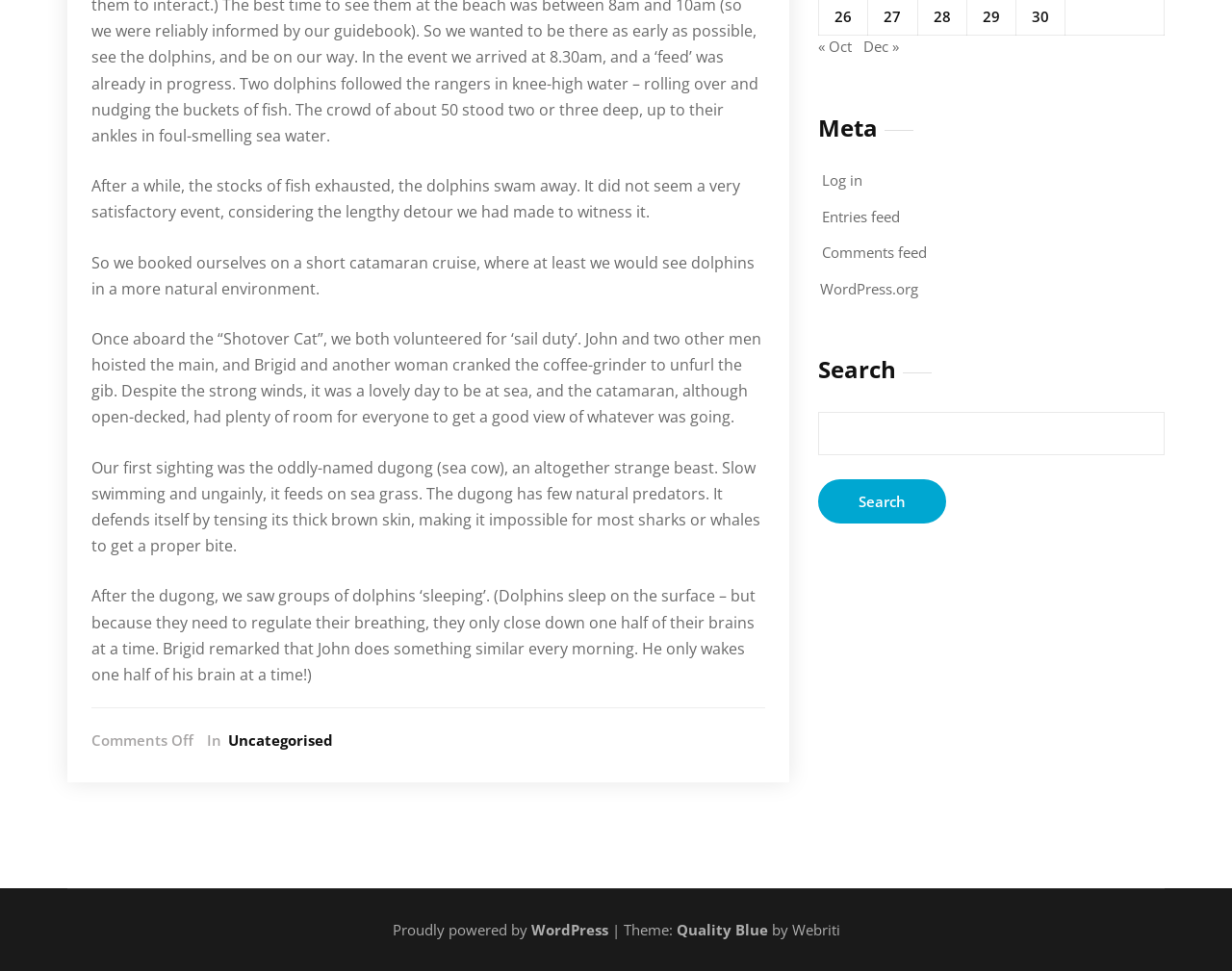Using the format (top-left x, top-left y, bottom-right x, bottom-right y), provide the bounding box coordinates for the described UI element. All values should be floating point numbers between 0 and 1: Log in

[0.667, 0.176, 0.7, 0.196]